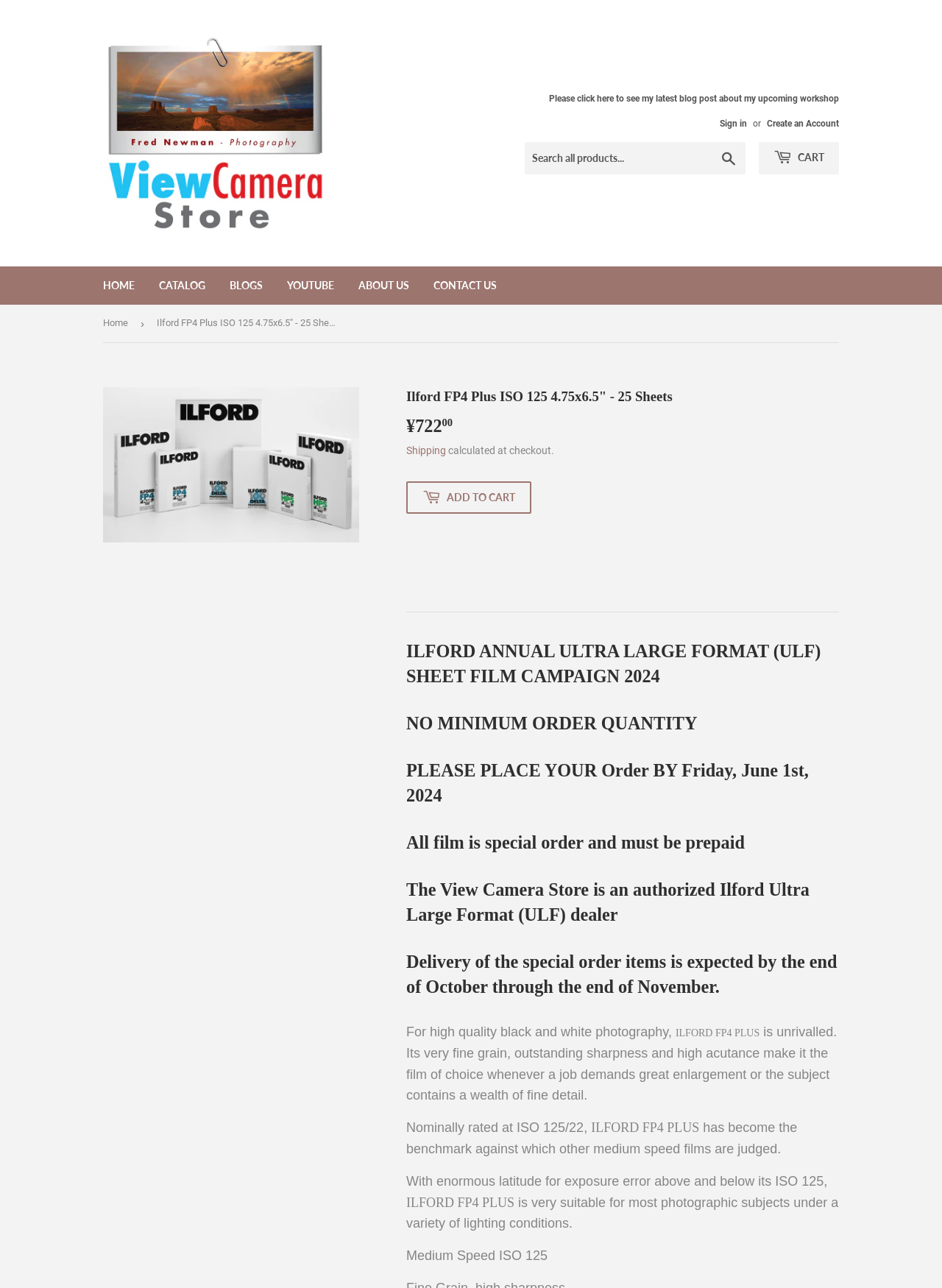What is the ISO rating of the Ilford FP4 Plus film?
Refer to the image and provide a thorough answer to the question.

I found the ISO rating of the Ilford FP4 Plus film by reading the static text element with the bounding box coordinates [0.431, 0.87, 0.627, 0.881], which contains the text 'Nominally rated at ISO 125/22'.